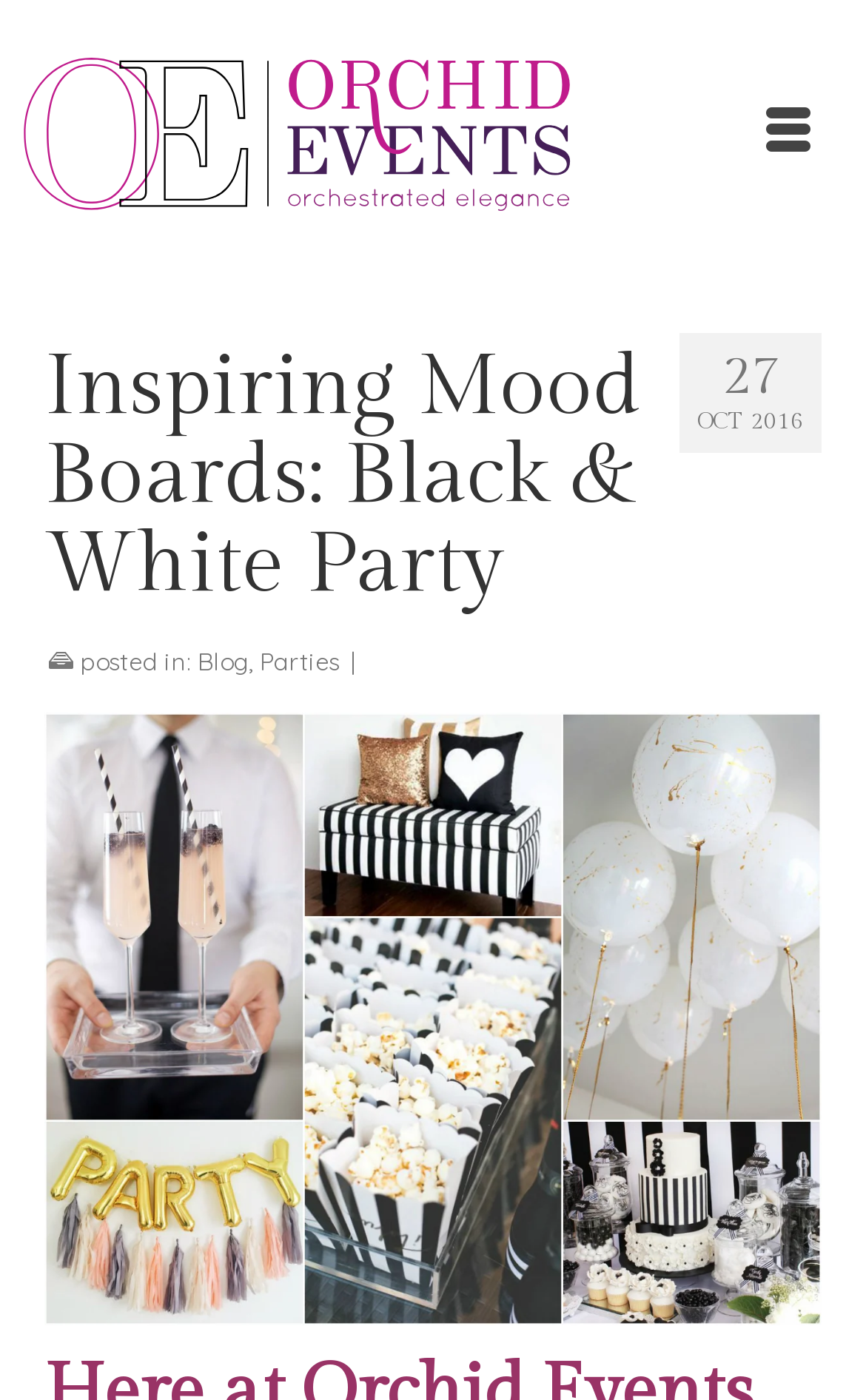Calculate the bounding box coordinates of the UI element given the description: "aria-label="Menu" title="Menu"".

[0.846, 0.032, 0.974, 0.159]